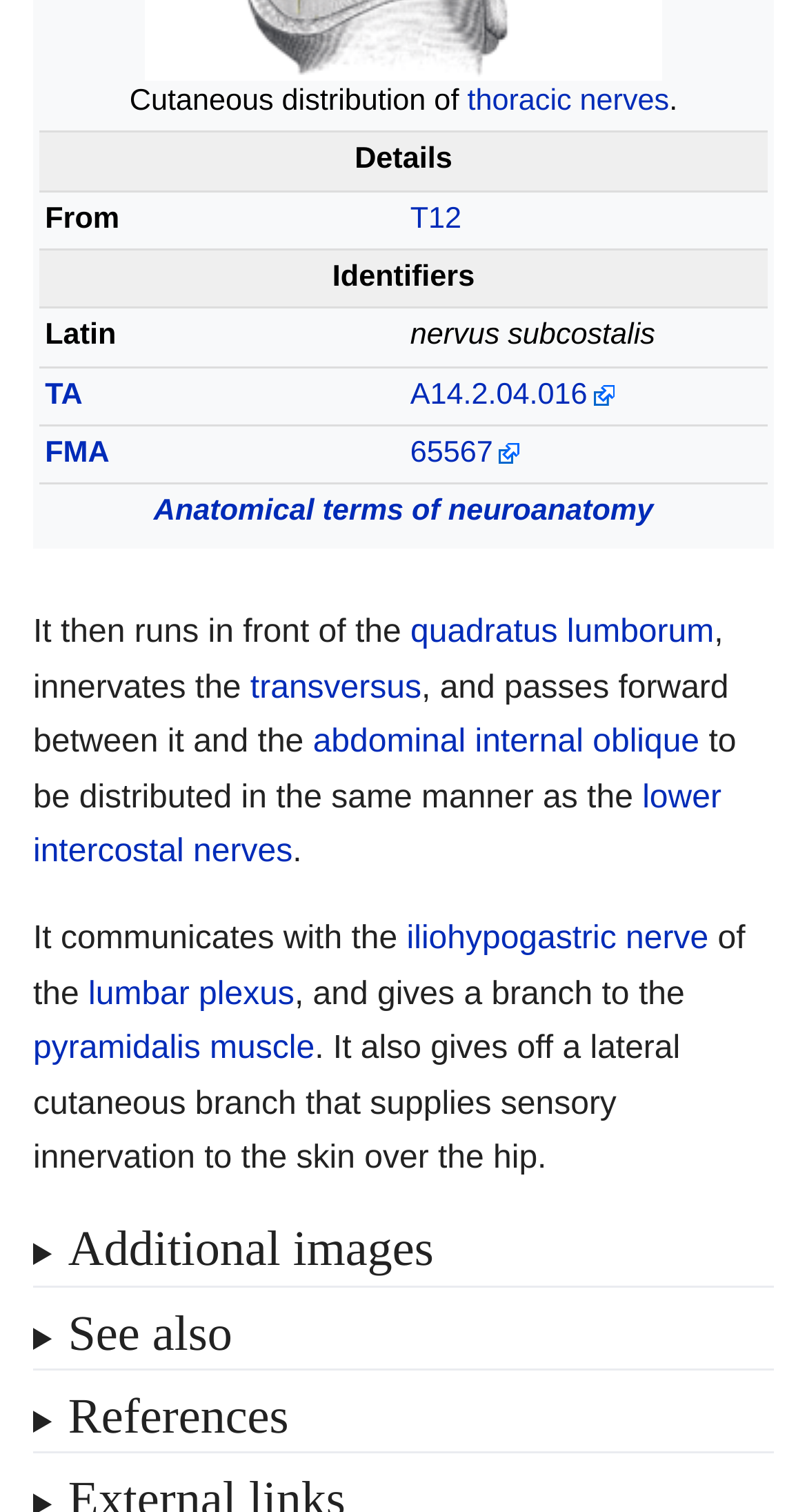Can you find the bounding box coordinates for the element to click on to achieve the instruction: "Follow the link 'T12'"?

[0.508, 0.134, 0.572, 0.155]